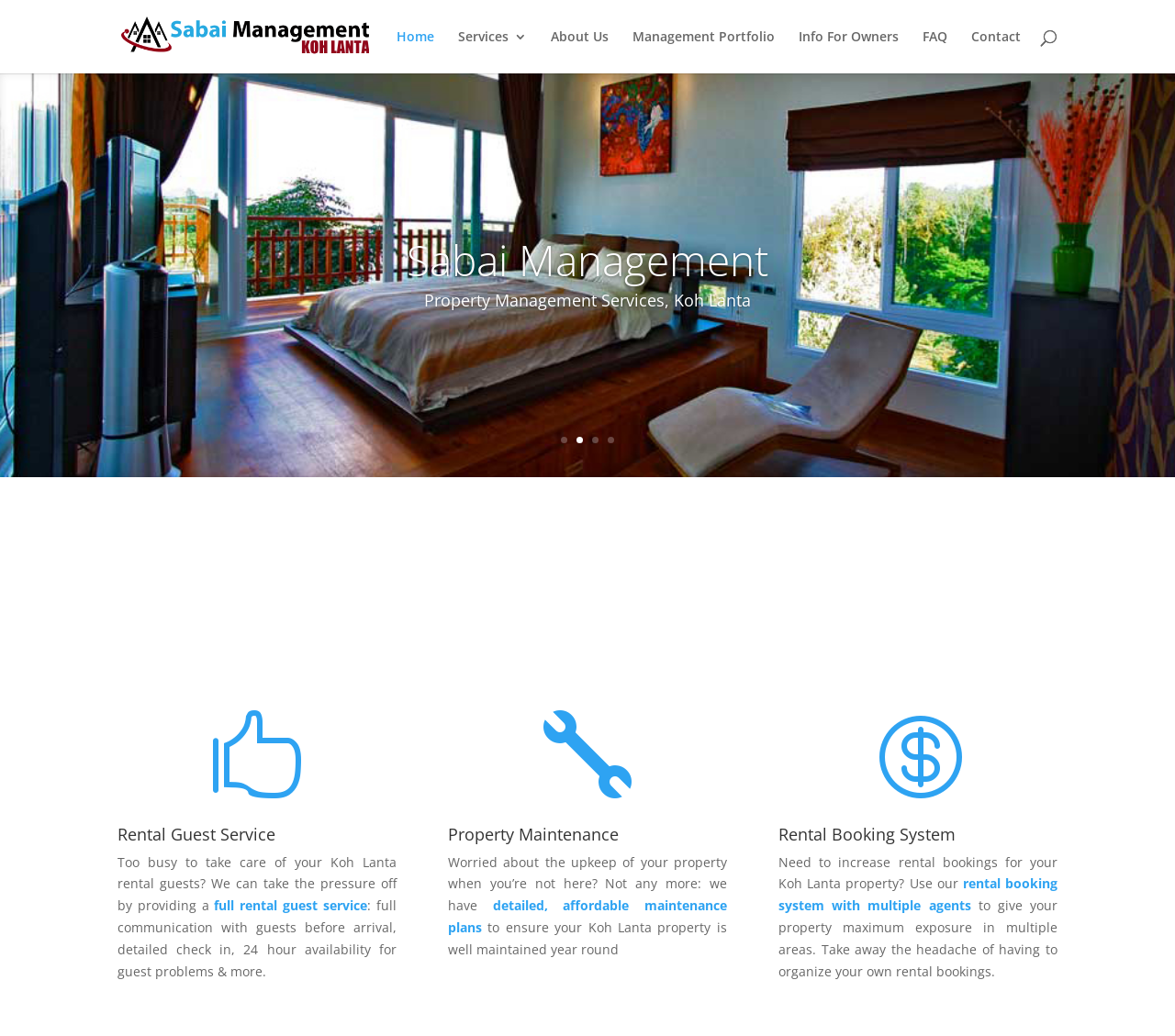Could you please study the image and provide a detailed answer to the question:
What is the name of the company?

The name of the company can be found in the top-left corner of the webpage, where it is written as 'Sabai Management' in a logo format, and also as a link with the same text.